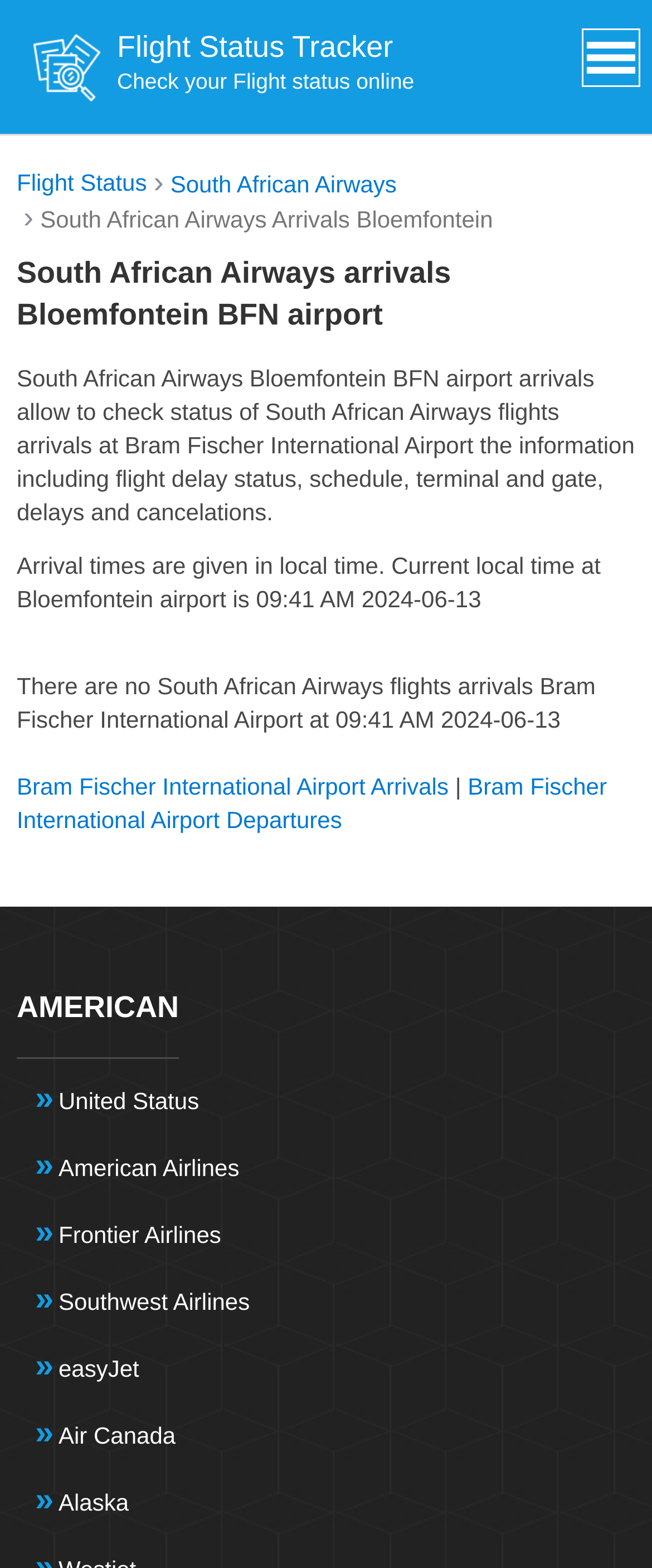Locate the bounding box coordinates of the segment that needs to be clicked to meet this instruction: "View Bram Fischer International Airport departures".

[0.026, 0.493, 0.931, 0.532]